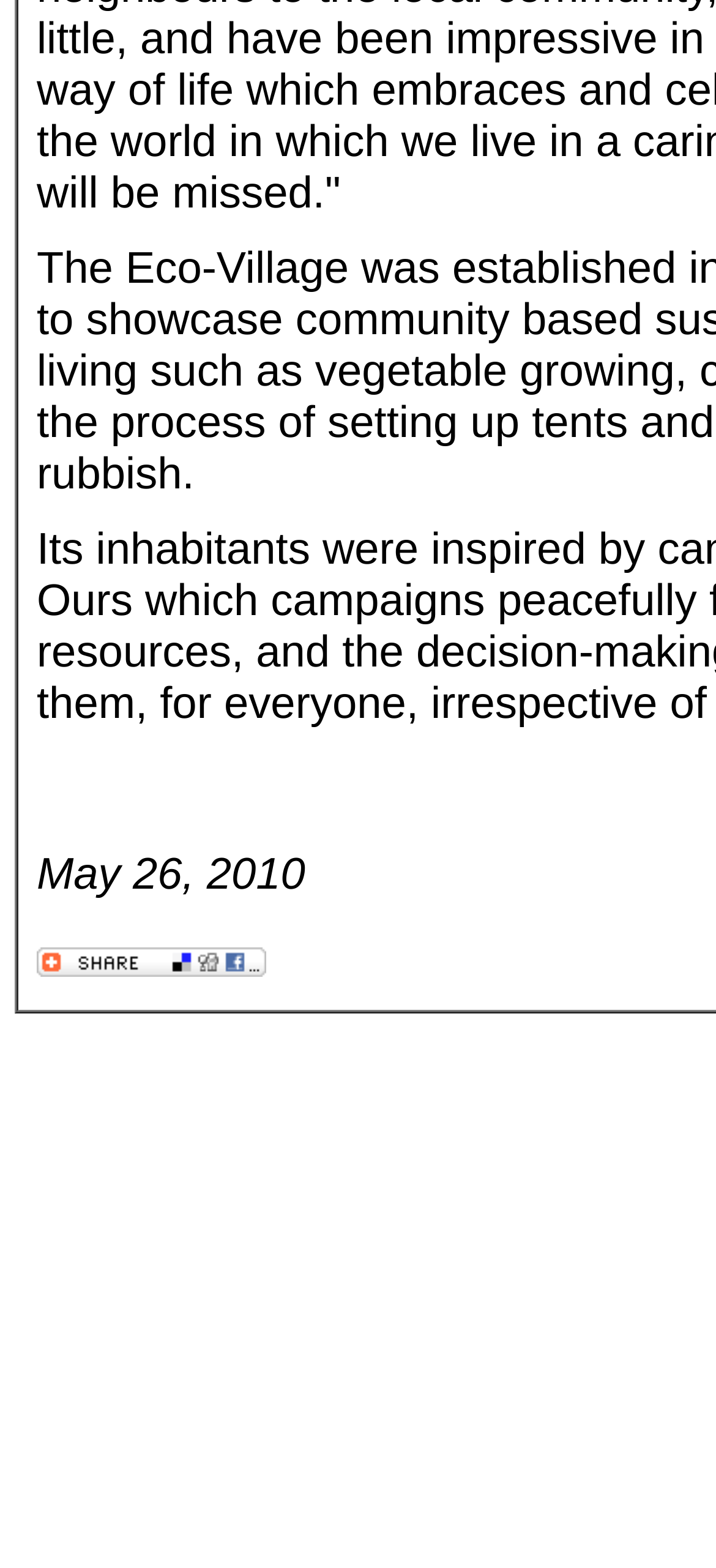Locate the bounding box of the UI element described in the following text: "alt="Bookmark and Share"".

[0.051, 0.608, 0.372, 0.628]